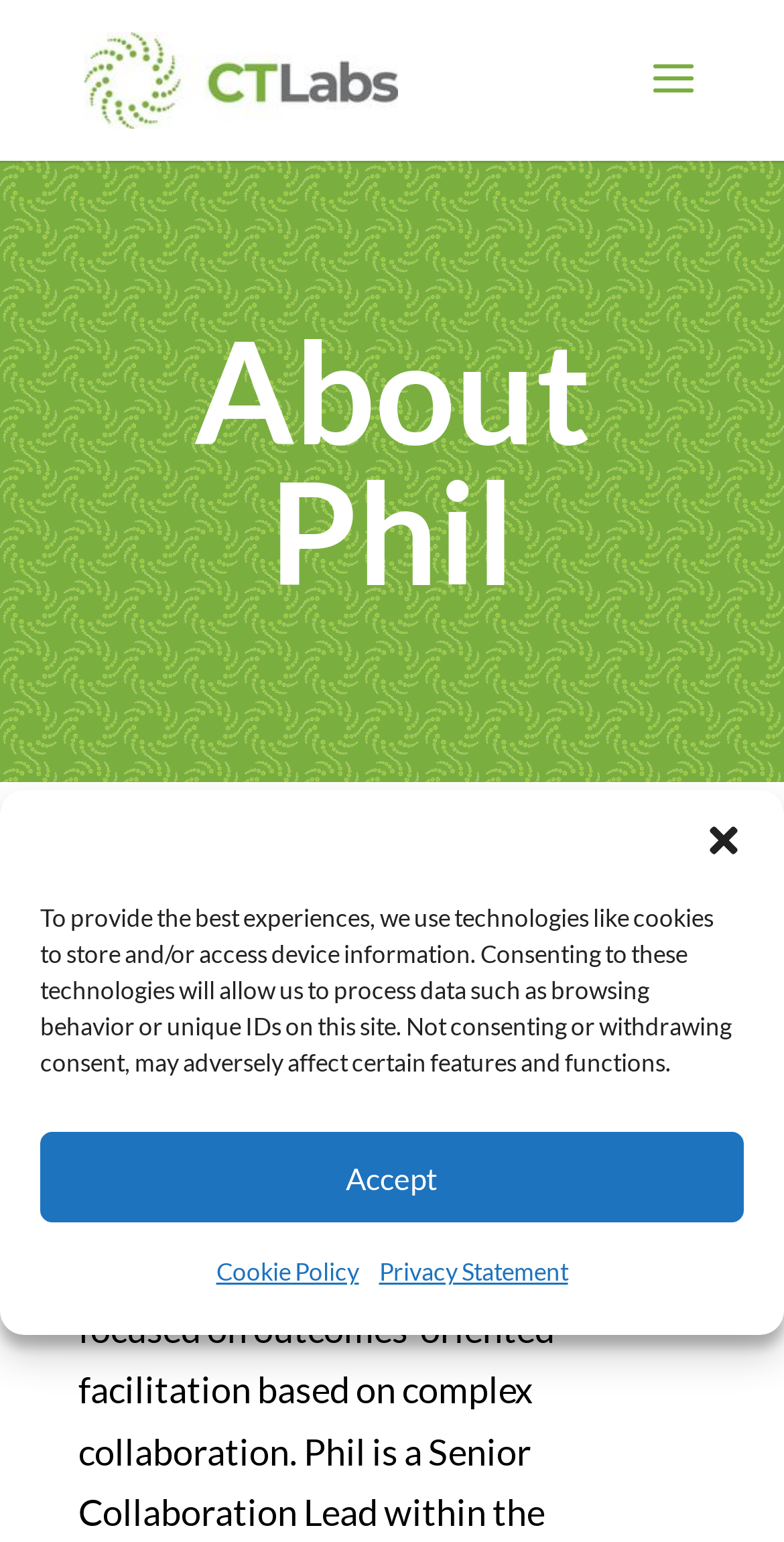What is the purpose of the dialog box?
Use the information from the screenshot to give a comprehensive response to the question.

The dialog box has a text element with a description about cookies and consent, and it also contains buttons to accept or opt out, suggesting its purpose is to manage cookie consent.